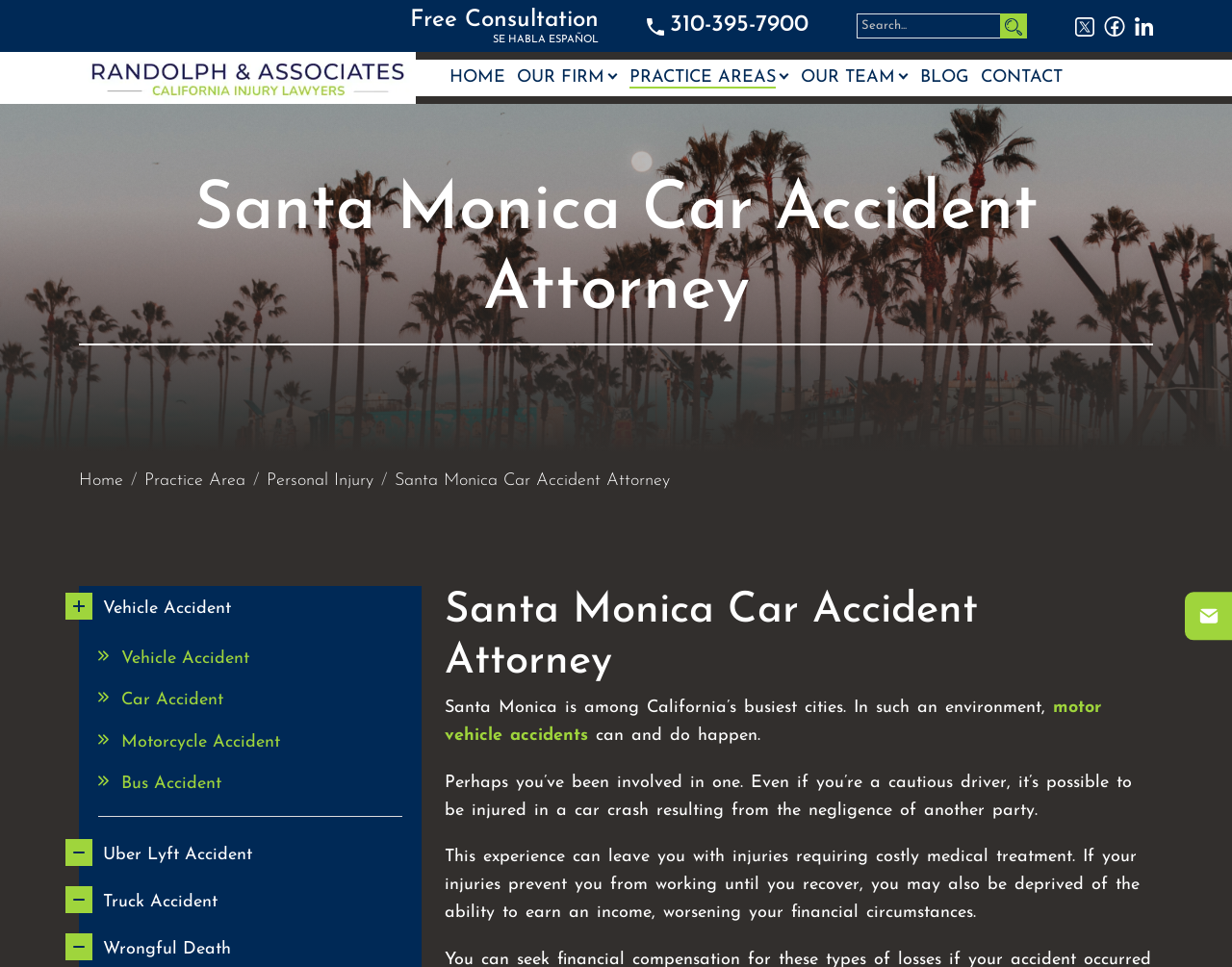Identify and provide the main heading of the webpage.

Santa Monica Car Accident Attorney